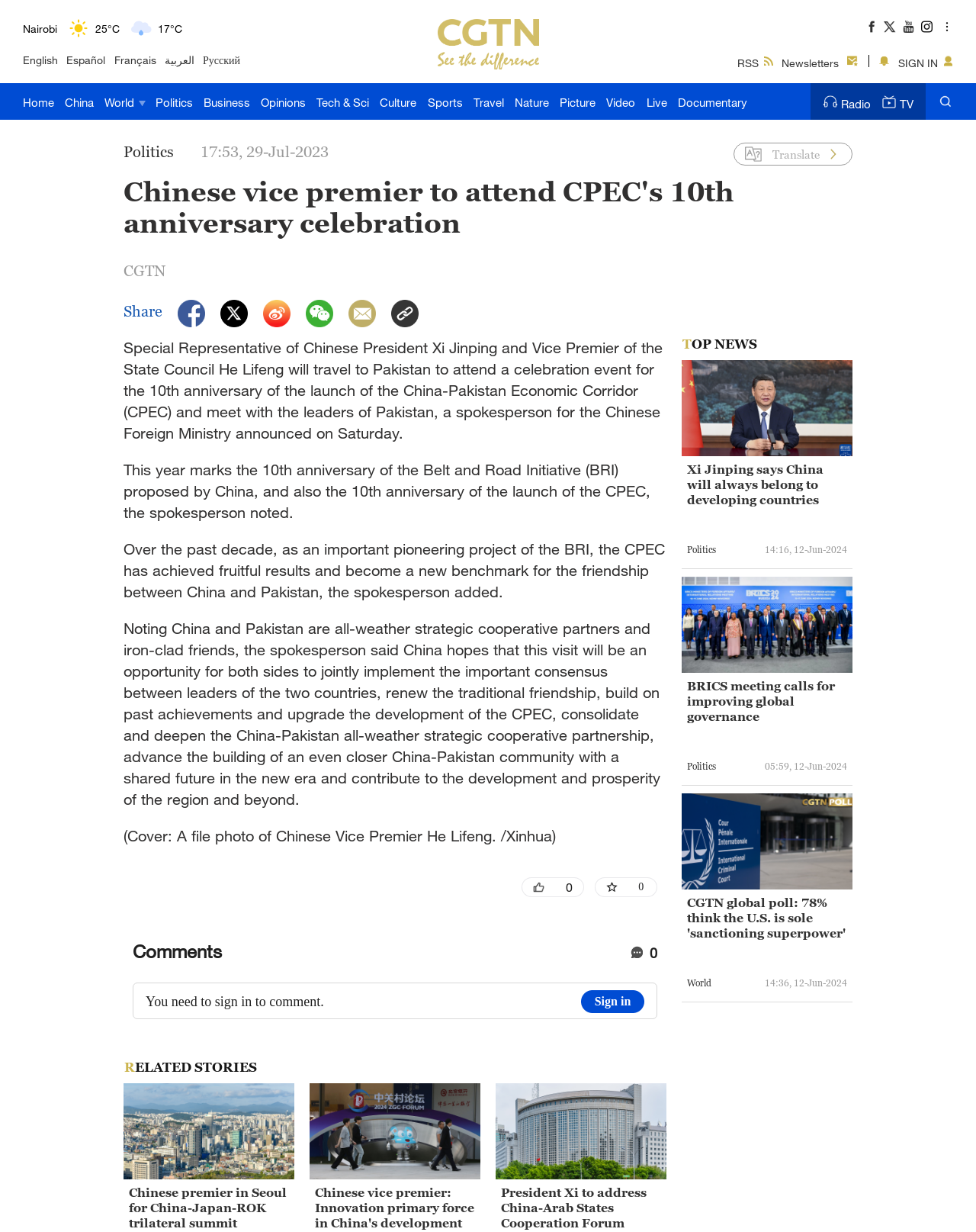Select the bounding box coordinates of the element I need to click to carry out the following instruction: "Switch to English language".

[0.023, 0.043, 0.059, 0.055]